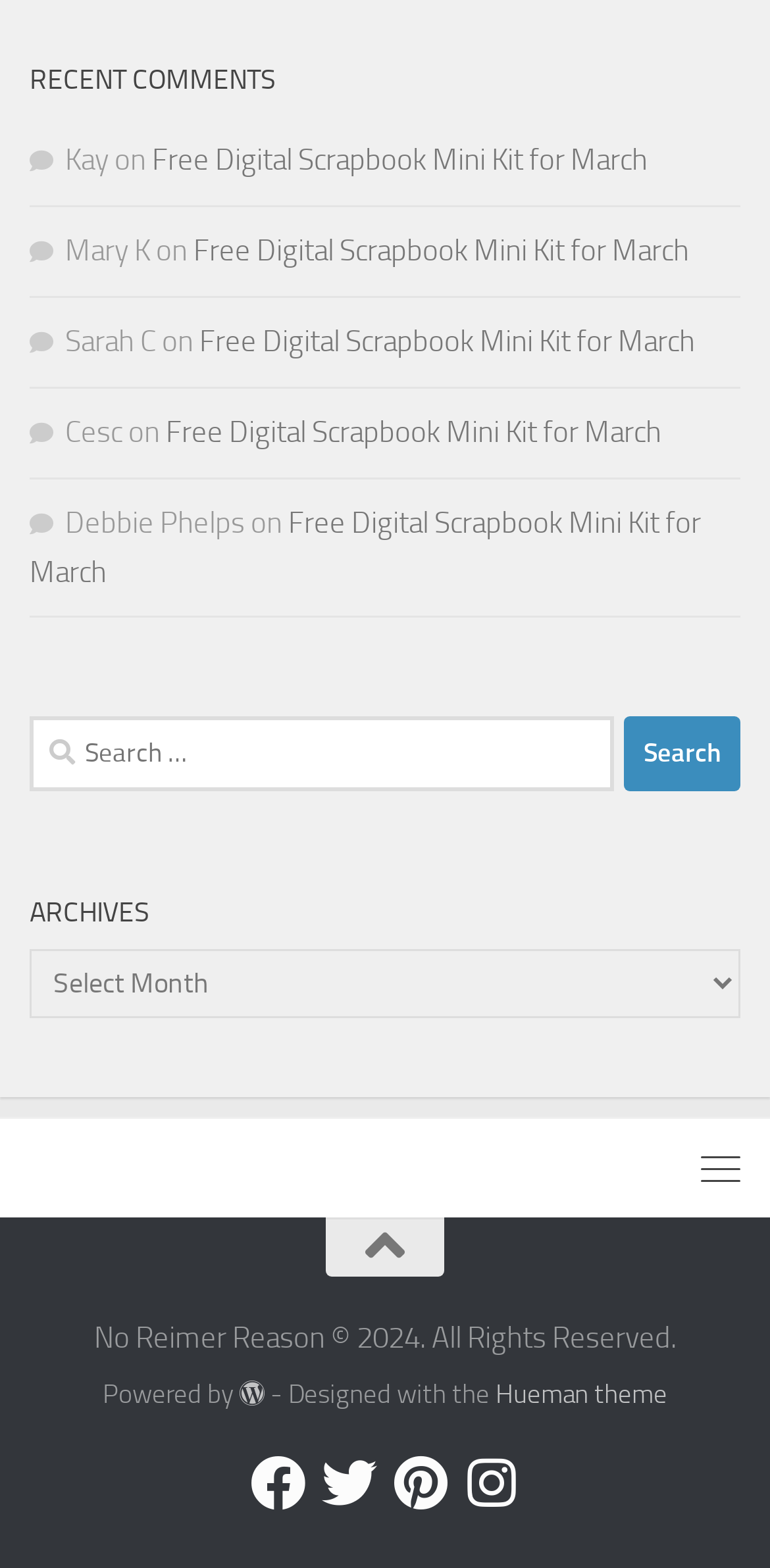How many social media platforms are linked on the webpage?
Answer the question with a single word or phrase derived from the image.

4